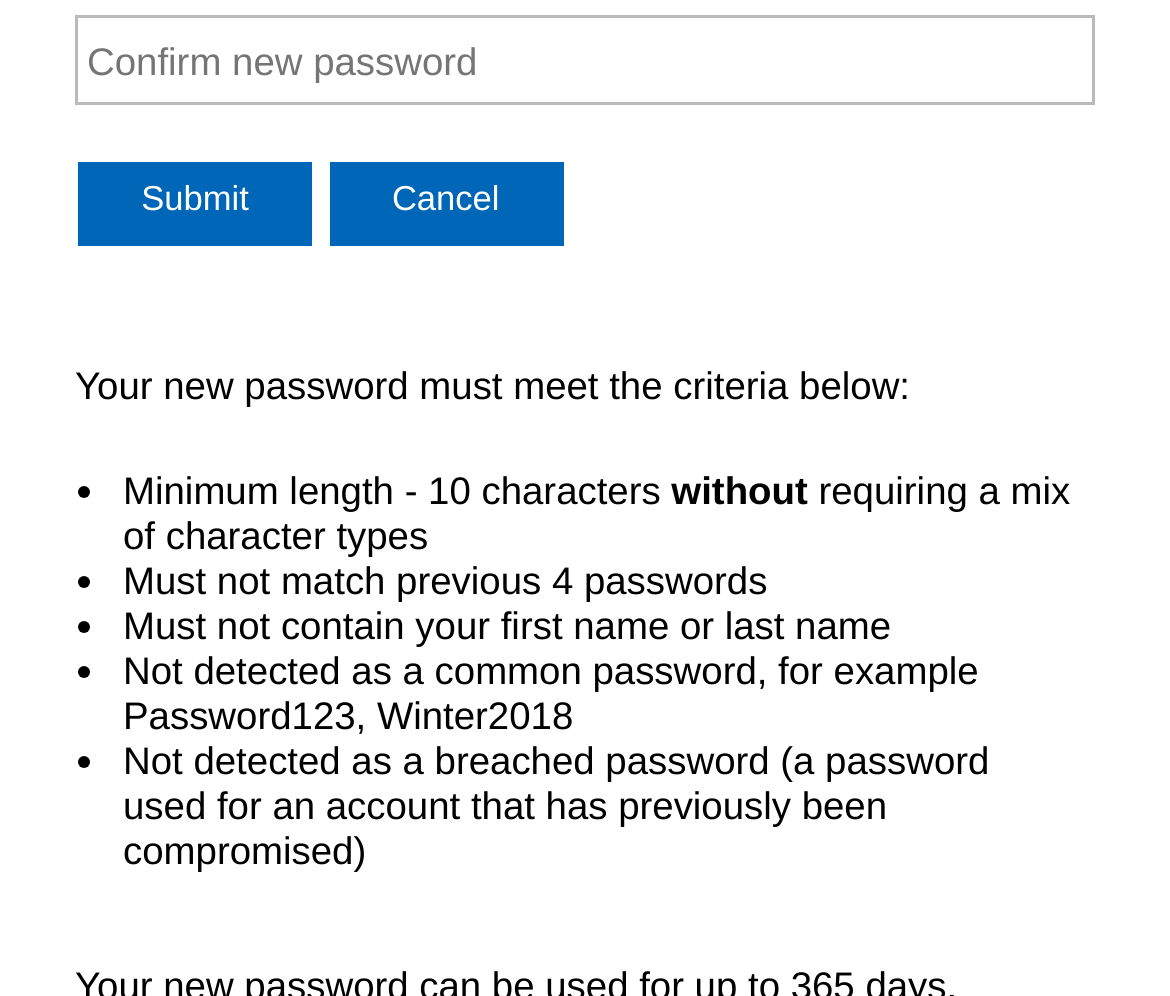Please specify the bounding box coordinates in the format (top-left x, top-left y, bottom-right x, bottom-right y), with all values as floating point numbers between 0 and 1. Identify the bounding box of the UI element described by: name="Submit" value="Submit"

[0.064, 0.16, 0.269, 0.25]